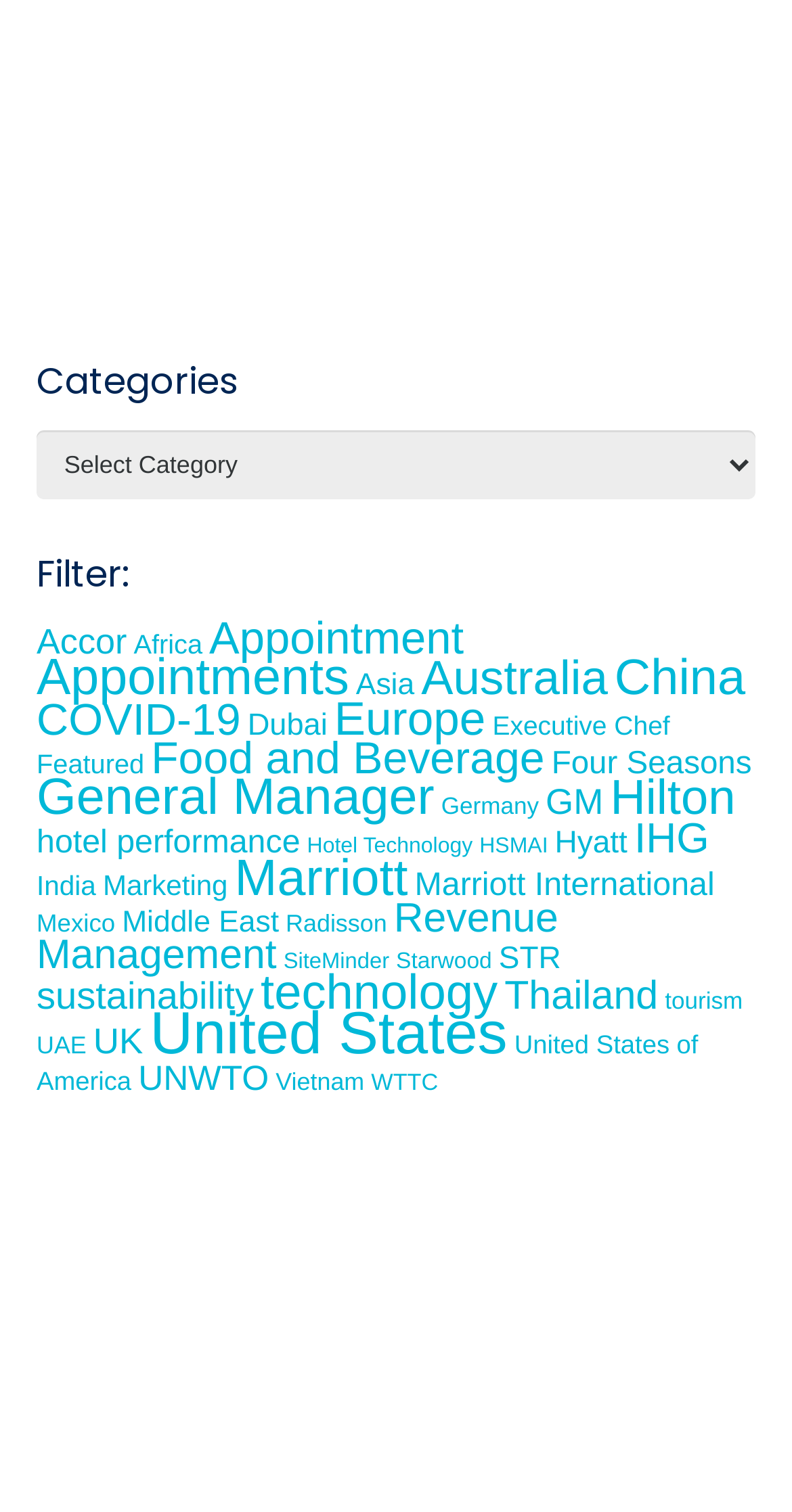Identify the bounding box coordinates of the clickable section necessary to follow the following instruction: "Explore Asia". The coordinates should be presented as four float numbers from 0 to 1, i.e., [left, top, right, bottom].

[0.449, 0.443, 0.523, 0.465]